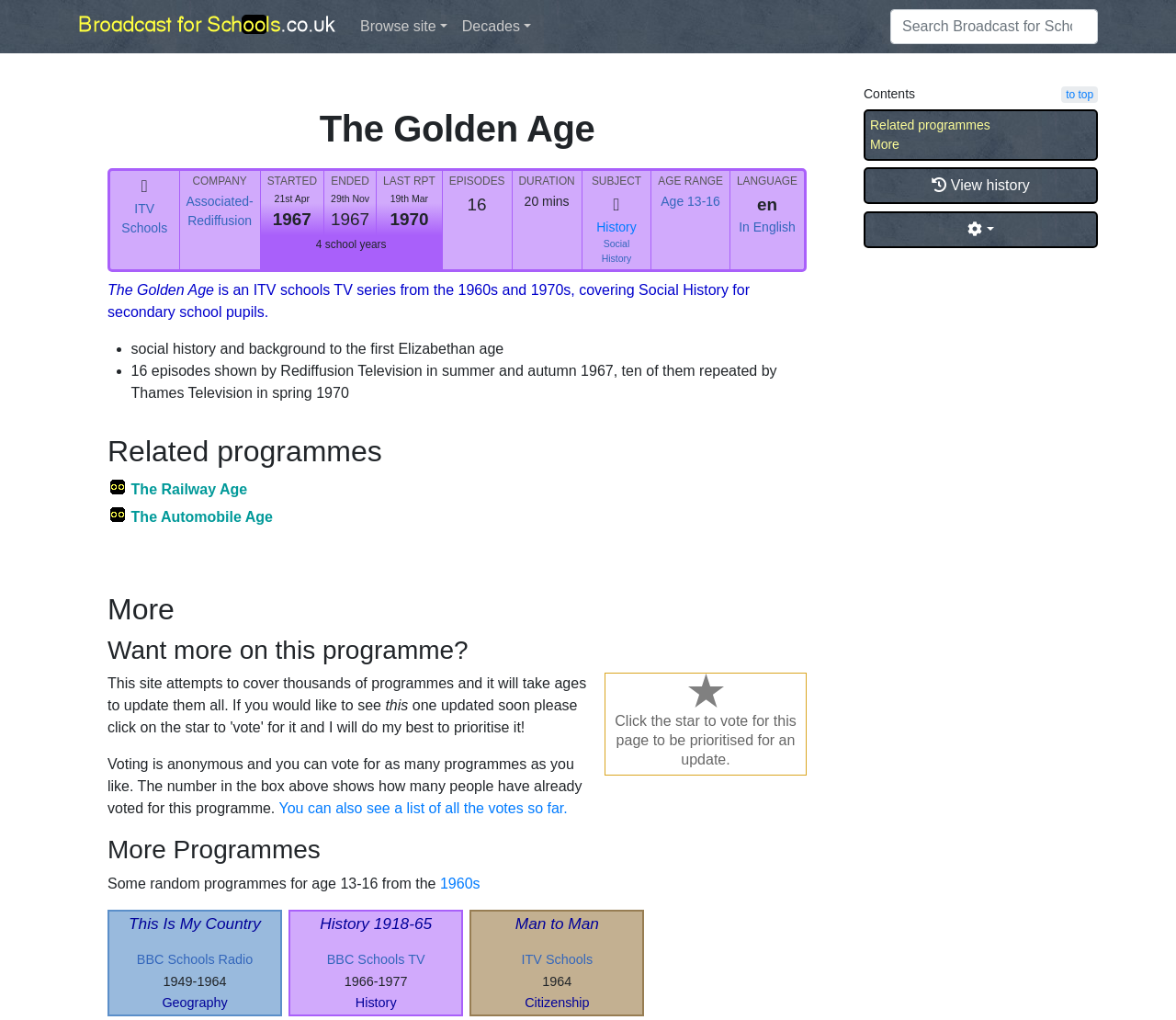Please identify the bounding box coordinates of the area I need to click to accomplish the following instruction: "Browse site".

[0.3, 0.008, 0.387, 0.044]